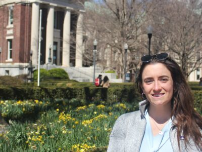What type of environment is depicted in the background?
Please answer the question with a single word or phrase, referencing the image.

Academic